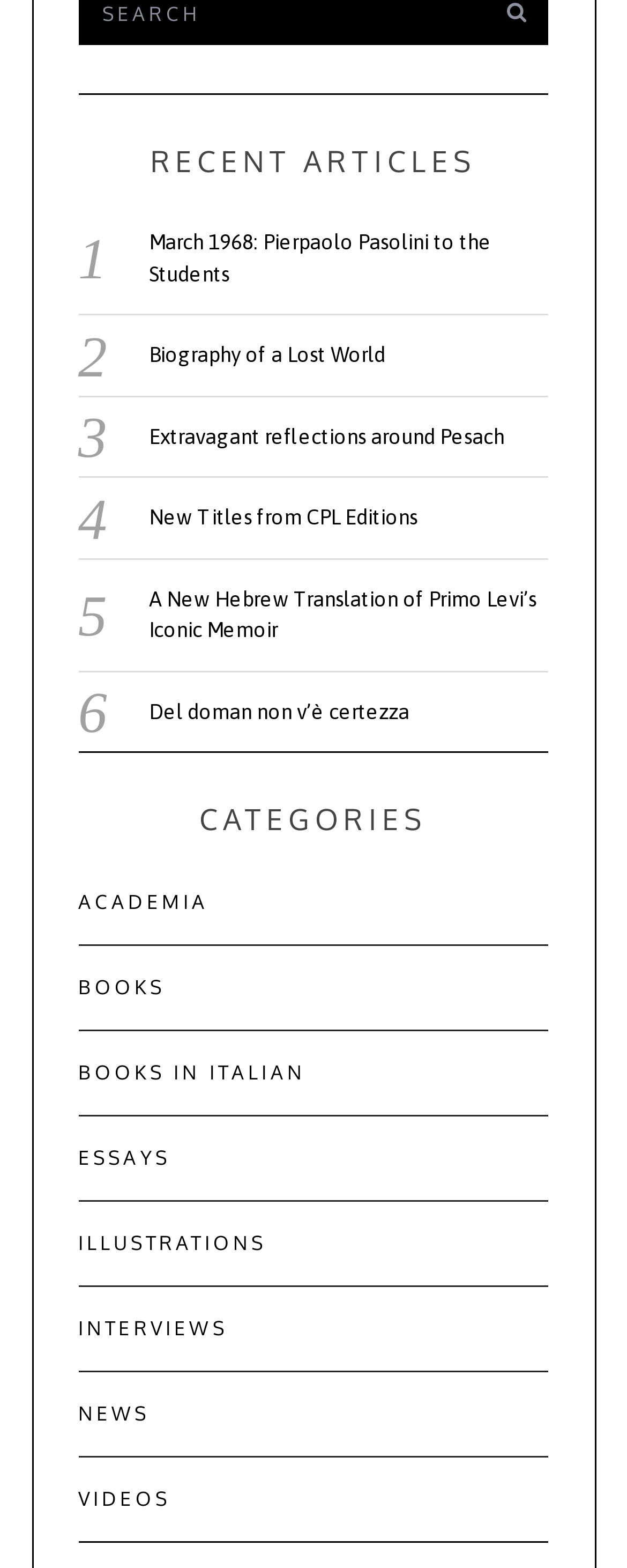Please give a short response to the question using one word or a phrase:
Is there a search function?

Yes